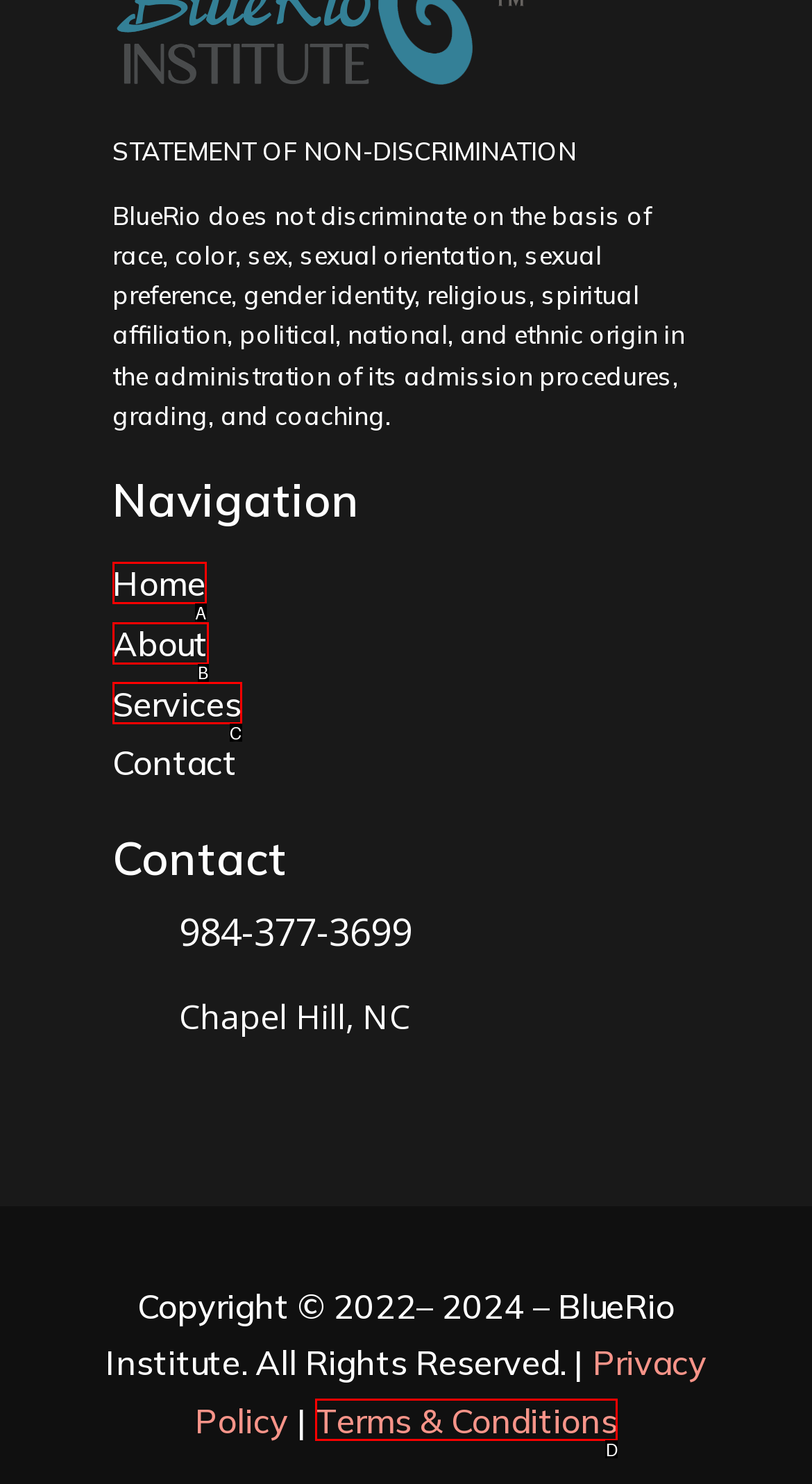Select the option that matches this description: Terms & Conditions
Answer by giving the letter of the chosen option.

D